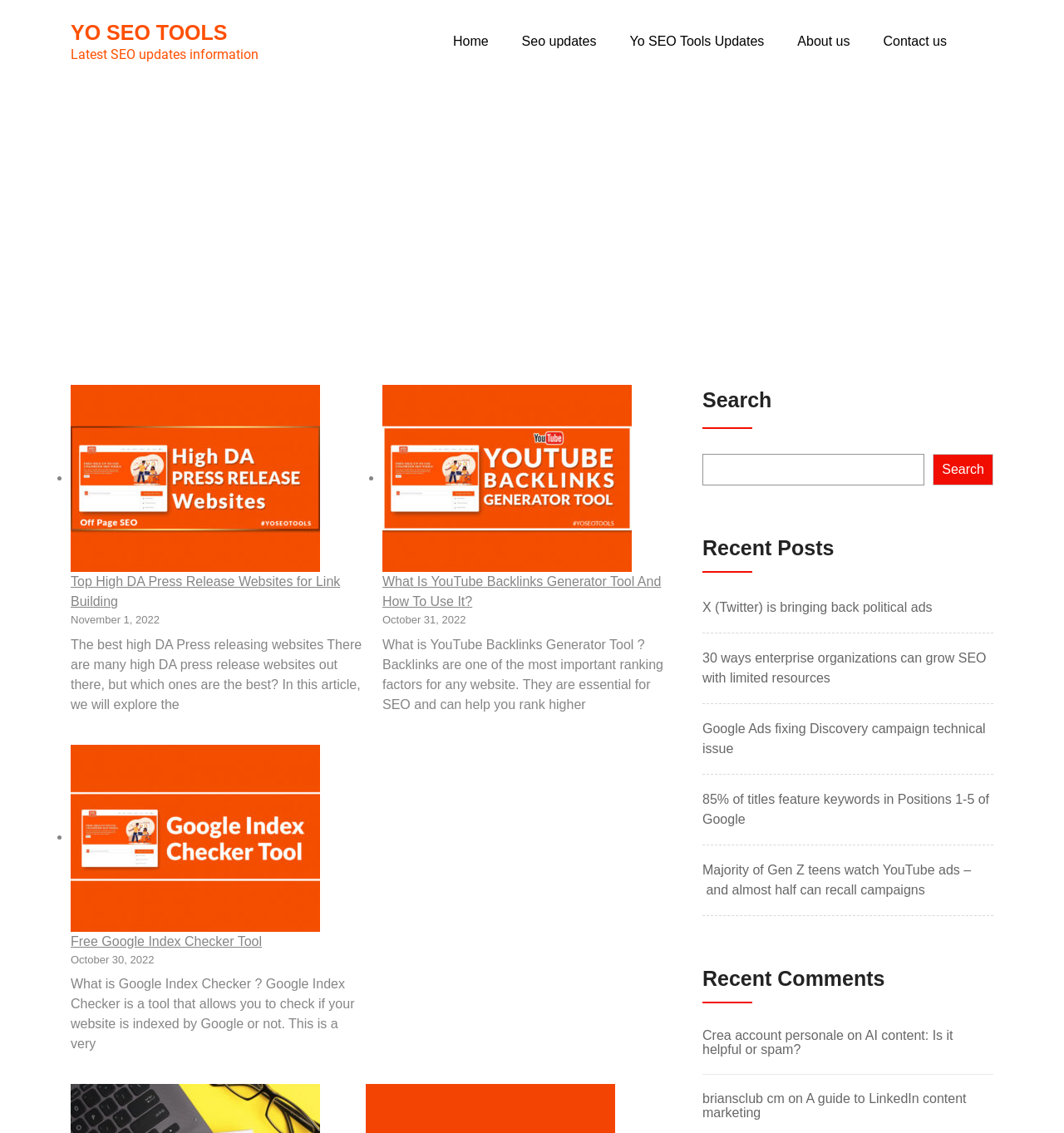Please locate the bounding box coordinates of the element's region that needs to be clicked to follow the instruction: "View the 'Recent Comments' section". The bounding box coordinates should be provided as four float numbers between 0 and 1, i.e., [left, top, right, bottom].

[0.66, 0.852, 0.934, 0.885]